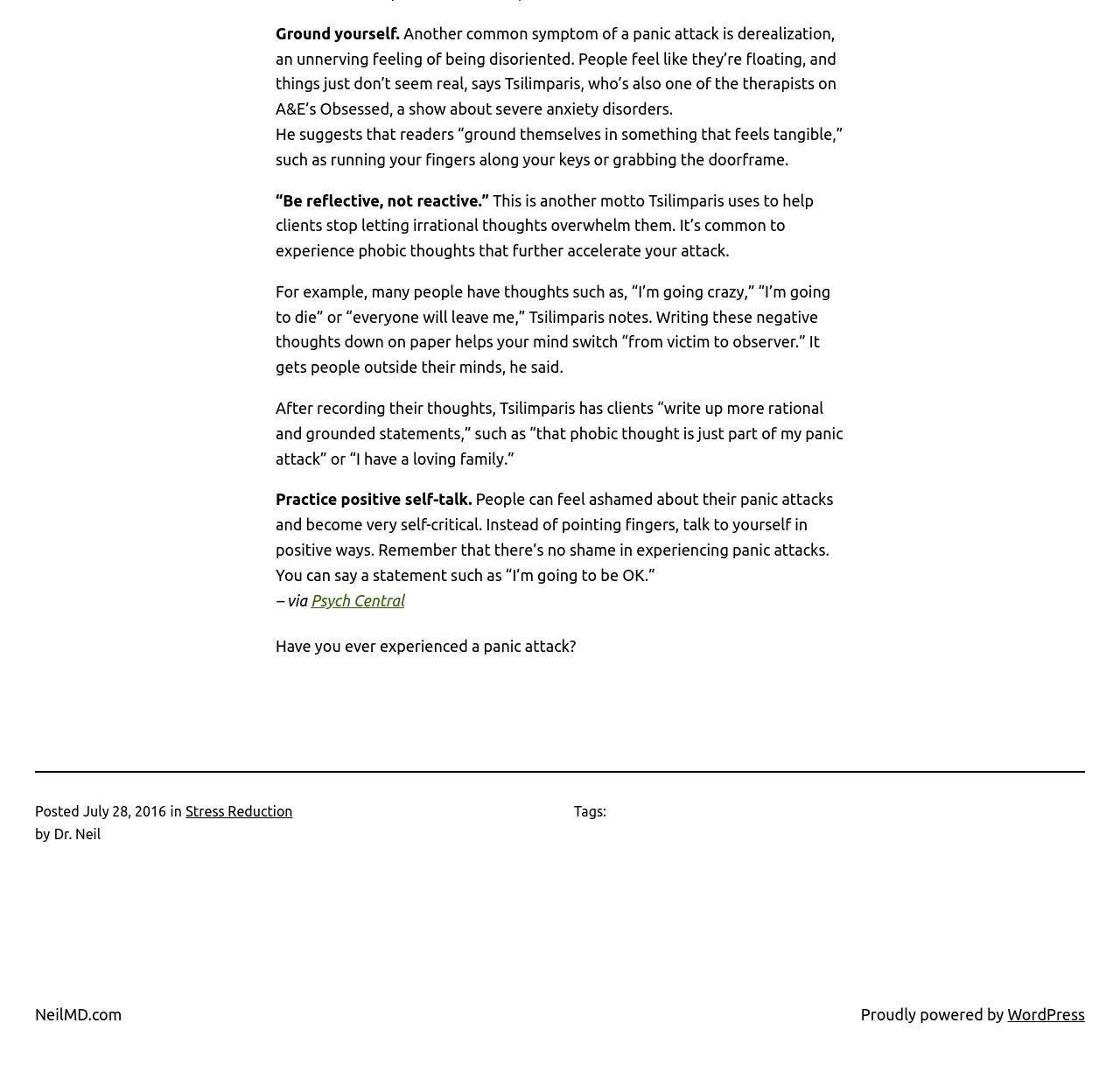Locate the bounding box for the described UI element: "WordPress". Ensure the coordinates are four float numbers between 0 and 1, formatted as [left, top, right, bottom].

[0.9, 0.944, 0.969, 0.961]